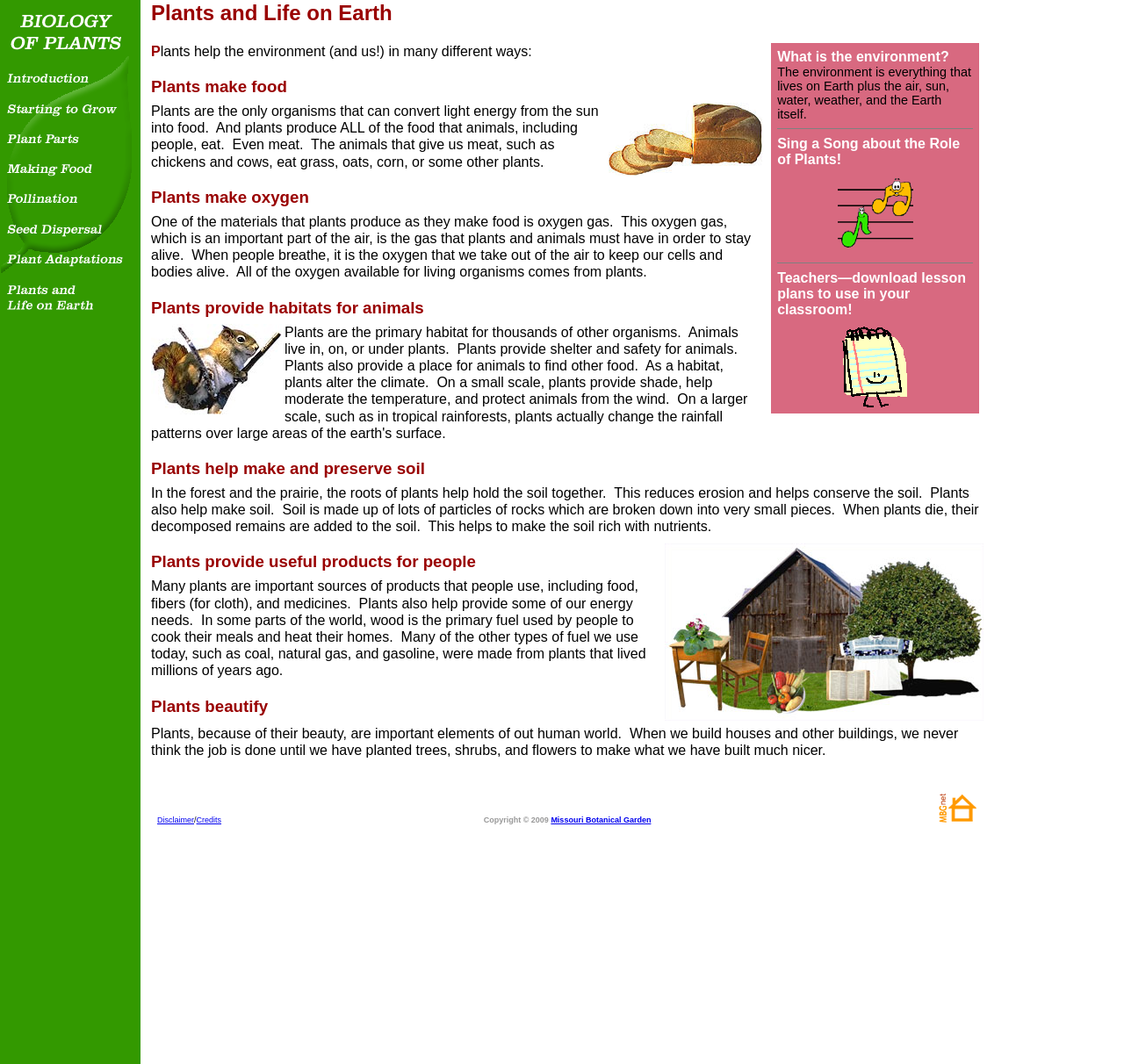Find the bounding box coordinates for the HTML element described as: "alt="Starting to Grow" name="Image30"". The coordinates should consist of four float values between 0 and 1, i.e., [left, top, right, bottom].

[0.001, 0.106, 0.118, 0.12]